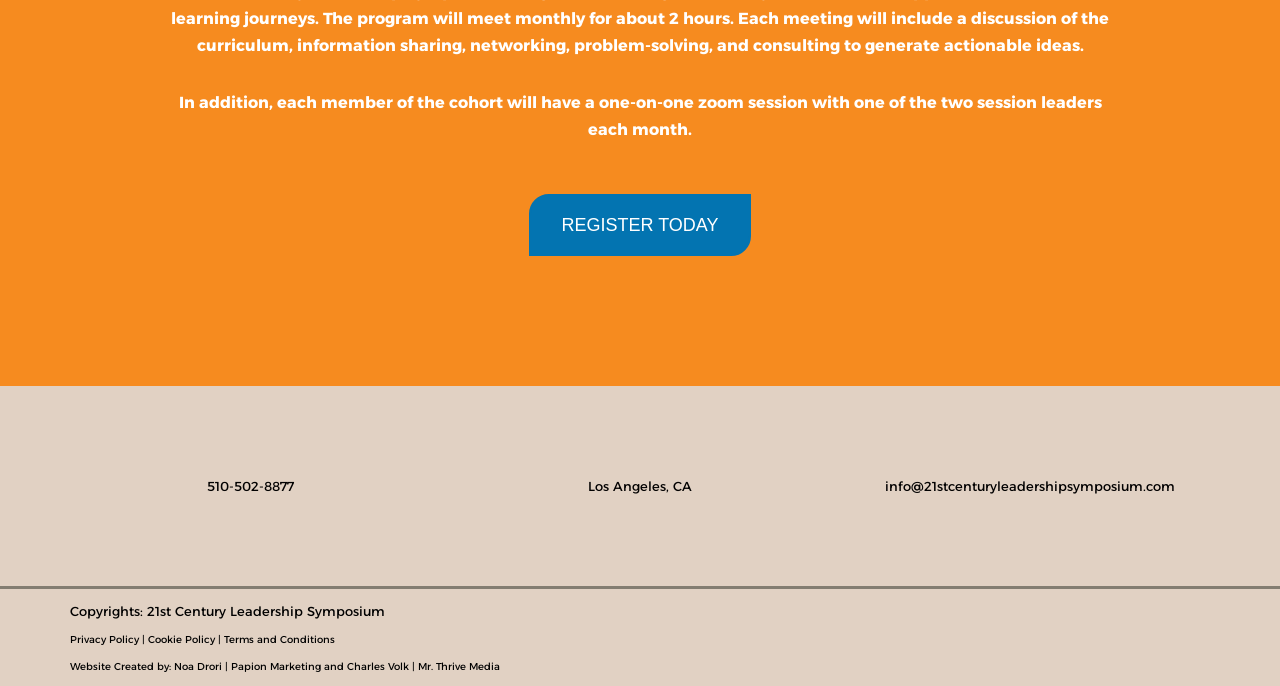Identify the bounding box coordinates necessary to click and complete the given instruction: "register today".

[0.414, 0.282, 0.586, 0.373]